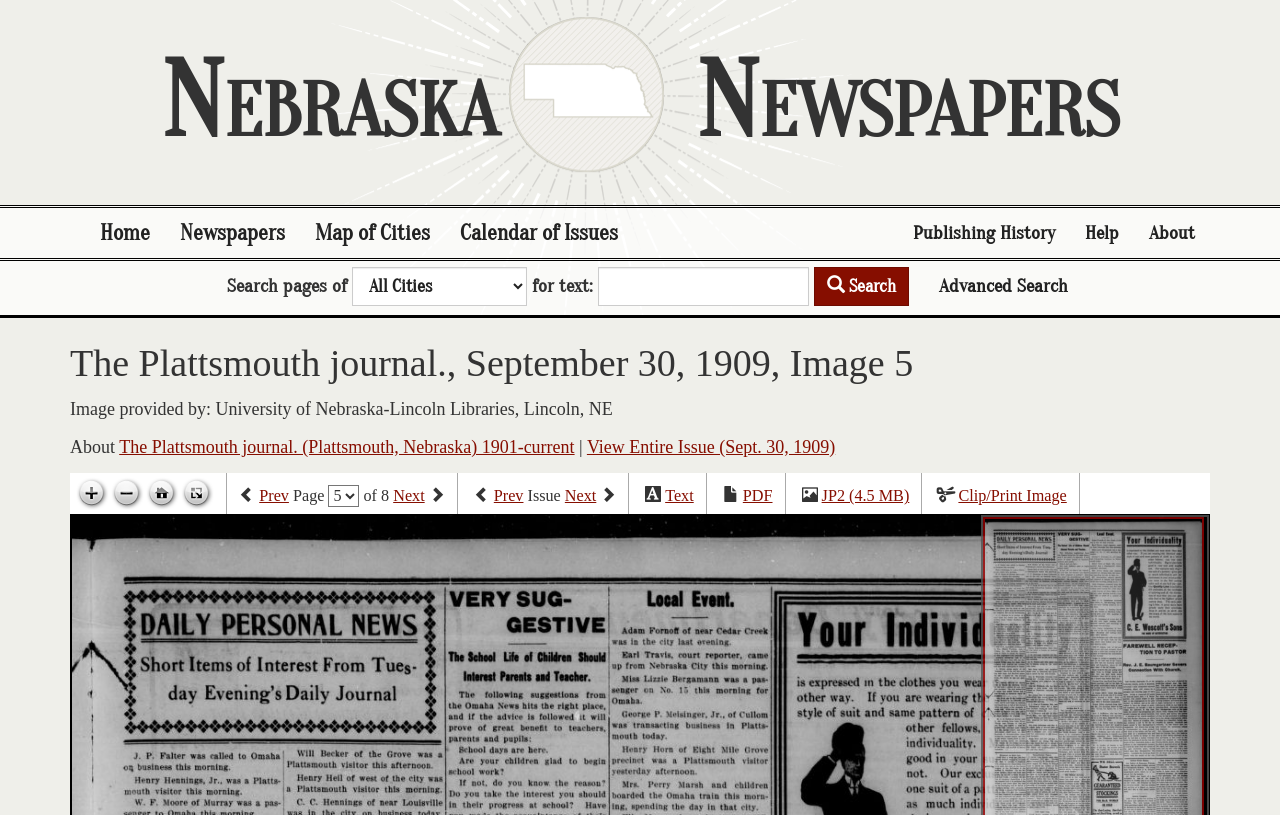Using the information from the screenshot, answer the following question thoroughly:
What is the name of the newspaper?

I found the answer by looking at the heading element with the text 'The Plattsmouth journal., September 30, 1909, Image 5' which is likely to be the title of the newspaper.